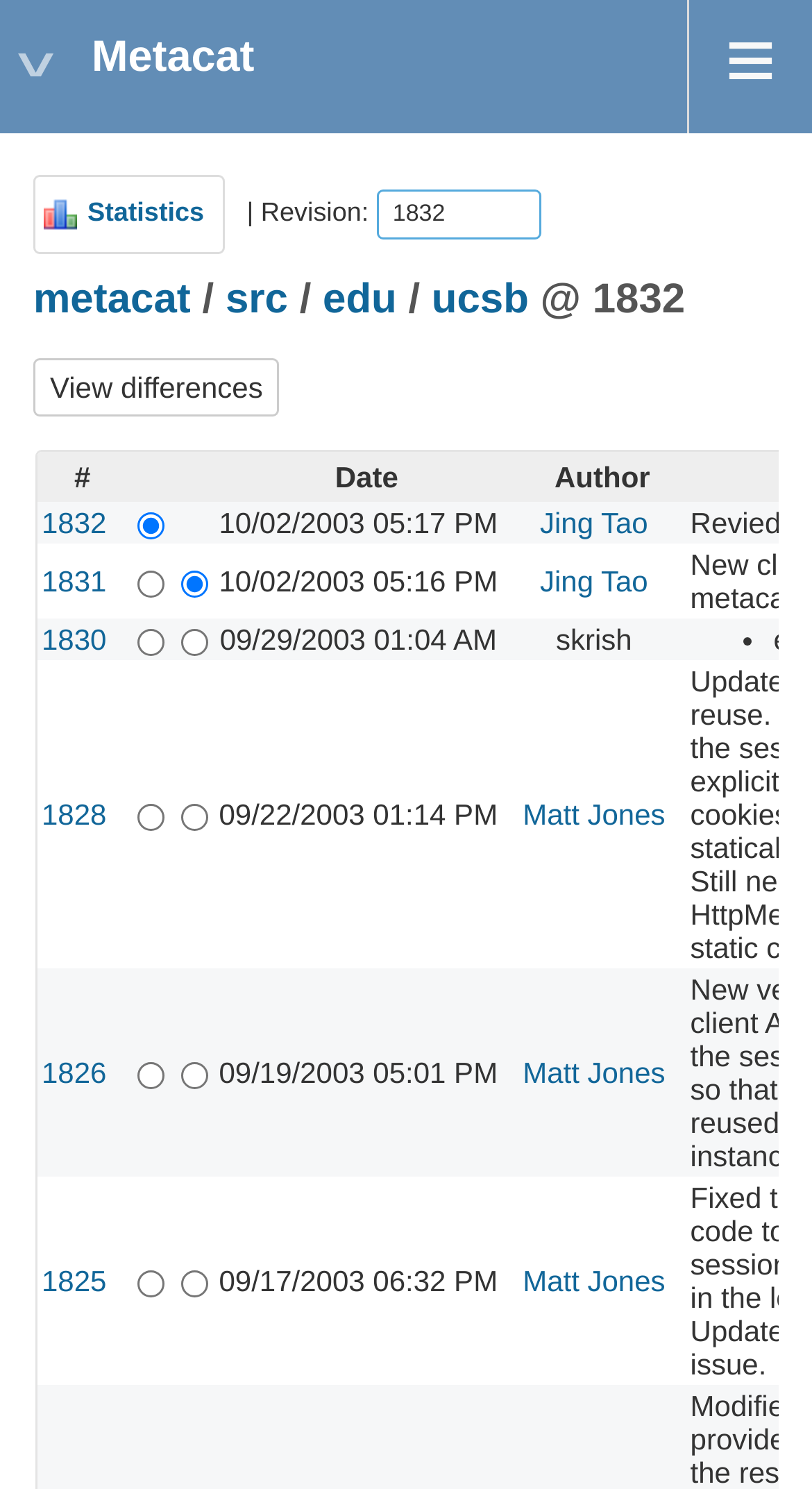Refer to the image and answer the question with as much detail as possible: What is the date of the revision 1828?

The date of the revision 1828 can be found in the gridcell containing the revision number 1828, which is located in the table below the 'View differences' button. The date is '09/22/2003 01:14 PM'.